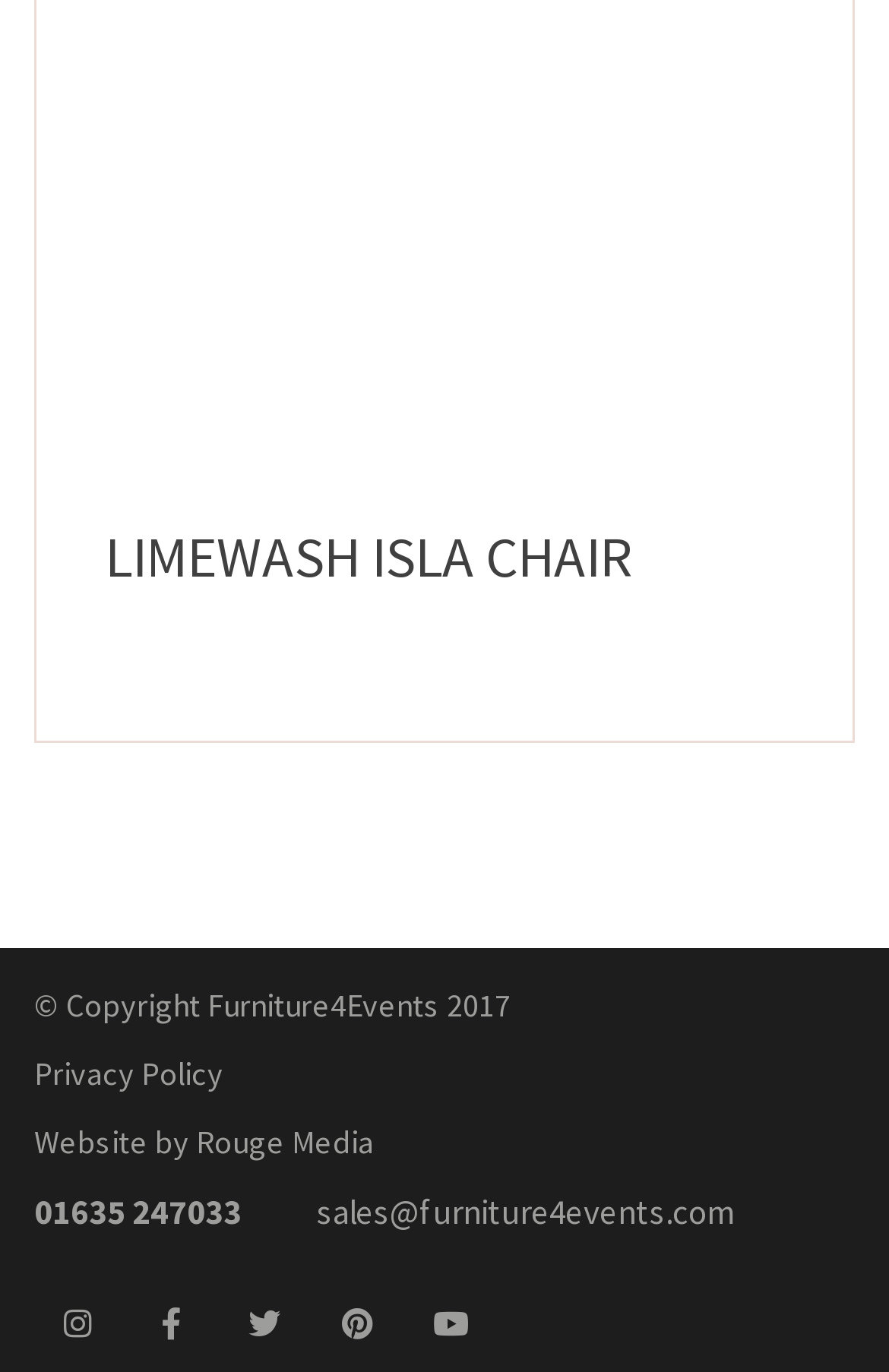Identify the bounding box for the given UI element using the description provided. Coordinates should be in the format (top-left x, top-left y, bottom-right x, bottom-right y) and must be between 0 and 1. Here is the description: Website by Rouge Media

[0.038, 0.818, 0.421, 0.848]